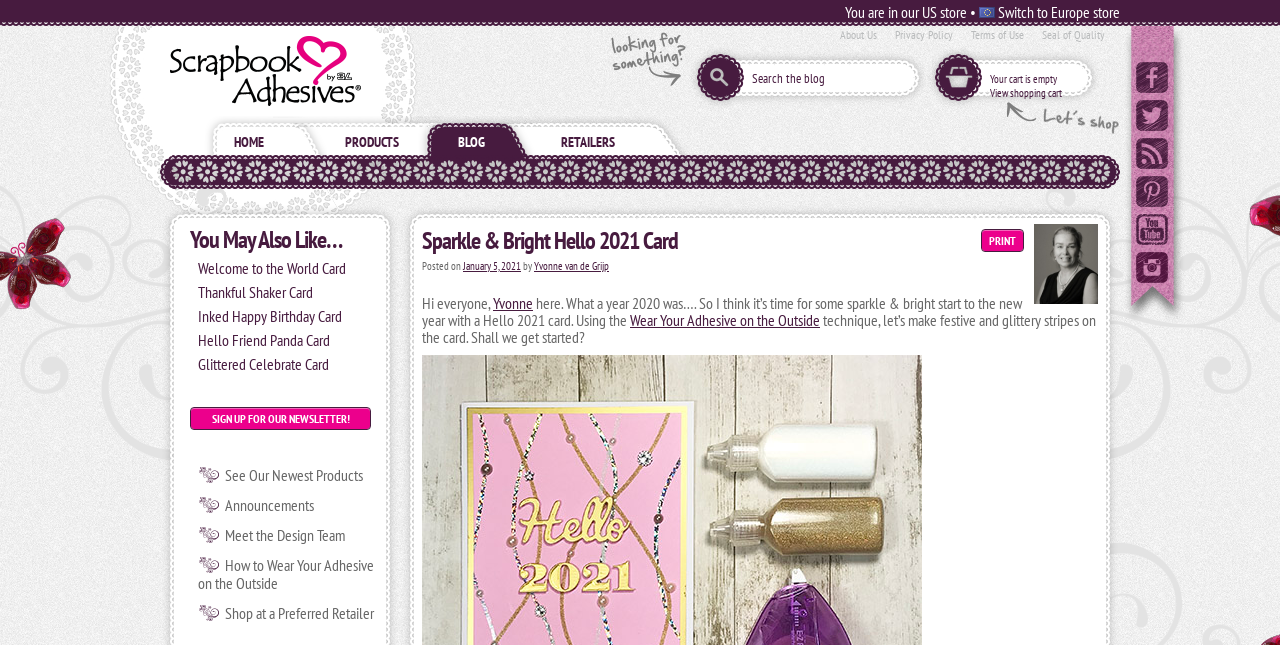How many links are there in the 'You May Also Like…' section?
Refer to the image and provide a detailed answer to the question.

The answer can be found by counting the number of links in the 'You May Also Like…' section, which are 'Welcome to the World Card', 'Thankful Shaker Card', 'Inked Happy Birthday Card', 'Hello Friend Panda Card', and 'Glittered Celebrate Card'.